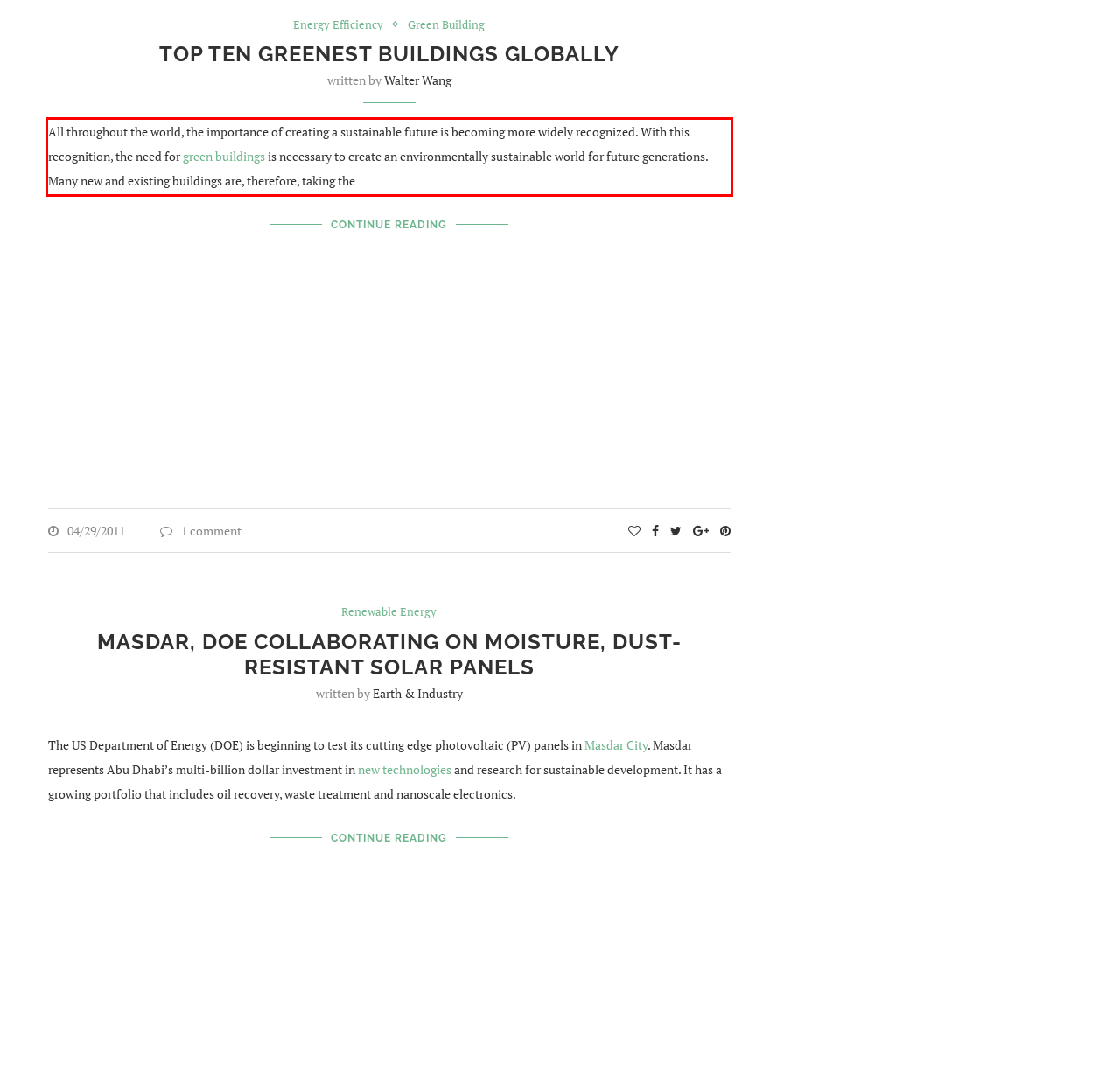You are provided with a screenshot of a webpage that includes a red bounding box. Extract and generate the text content found within the red bounding box.

All throughout the world, the importance of creating a sustainable future is becoming more widely recognized. With this recognition, the need for green buildings is necessary to create an environmentally sustainable world for future generations. Many new and existing buildings are, therefore, taking the